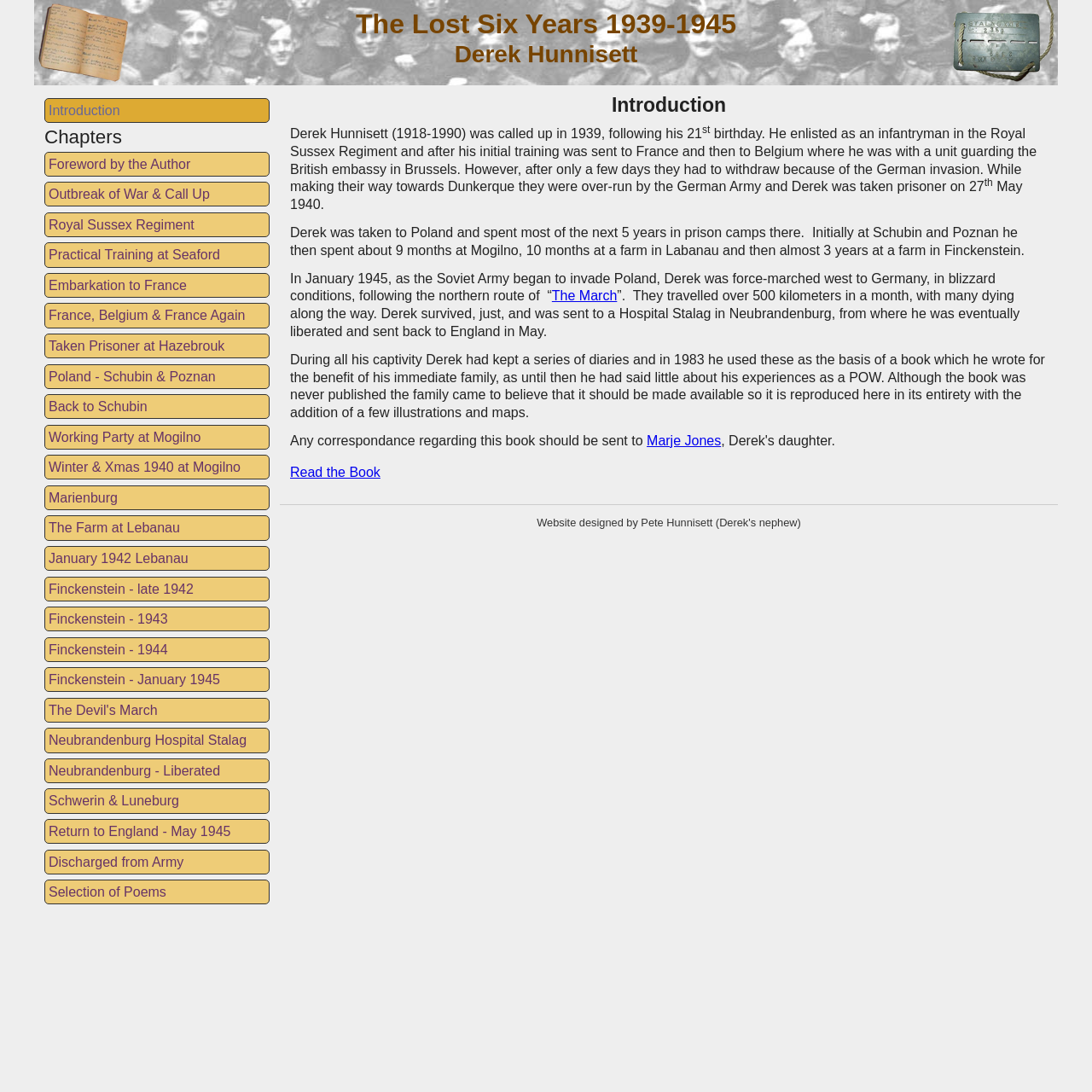Specify the bounding box coordinates of the element's region that should be clicked to achieve the following instruction: "Contact Marje Jones". The bounding box coordinates consist of four float numbers between 0 and 1, in the format [left, top, right, bottom].

[0.592, 0.397, 0.66, 0.41]